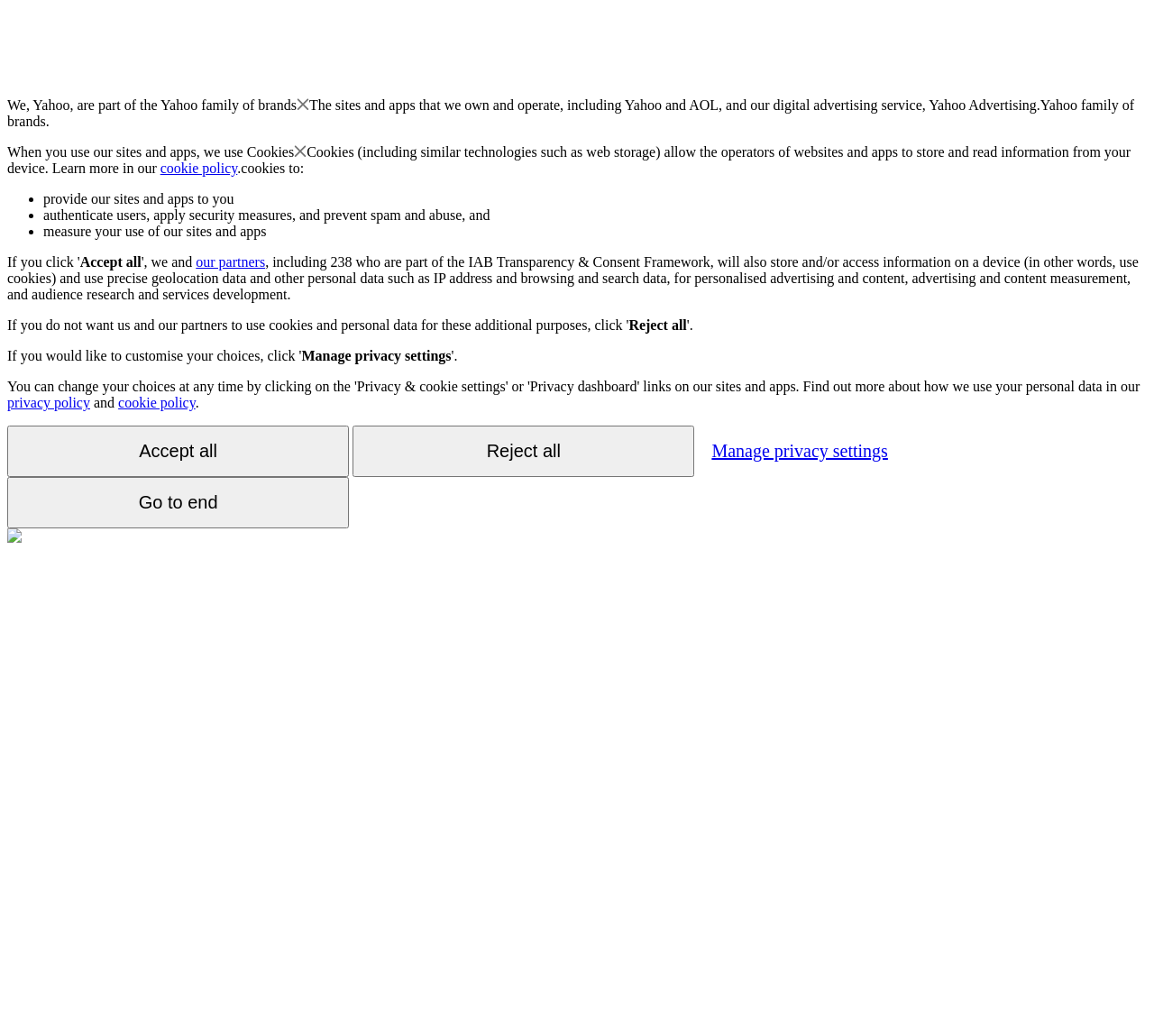Pinpoint the bounding box coordinates of the clickable area necessary to execute the following instruction: "Click the 'Accept all' button". The coordinates should be given as four float numbers between 0 and 1, namely [left, top, right, bottom].

[0.069, 0.245, 0.122, 0.26]